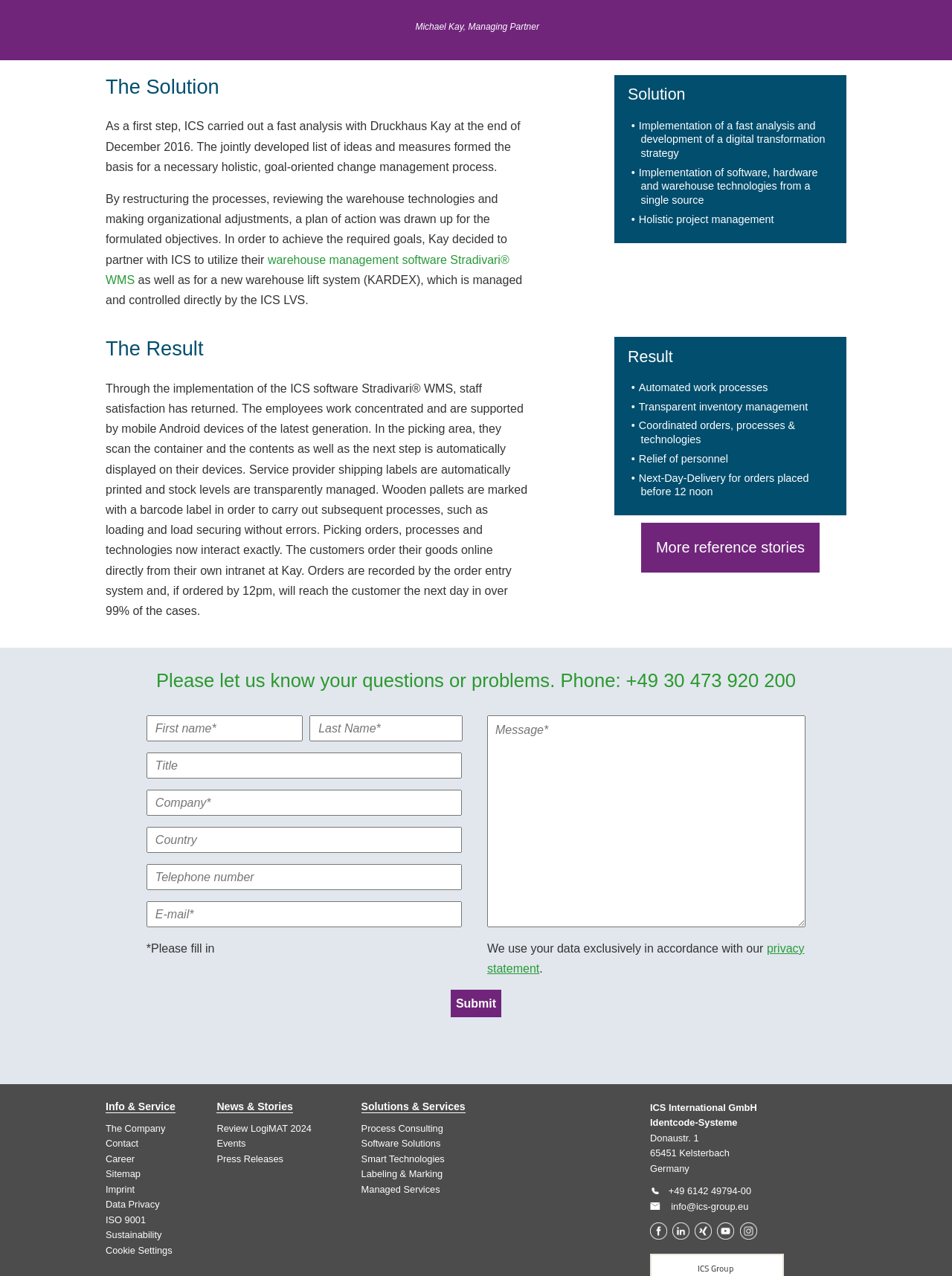Find the bounding box coordinates of the element to click in order to complete the given instruction: "Learn about the company."

[0.111, 0.88, 0.174, 0.889]